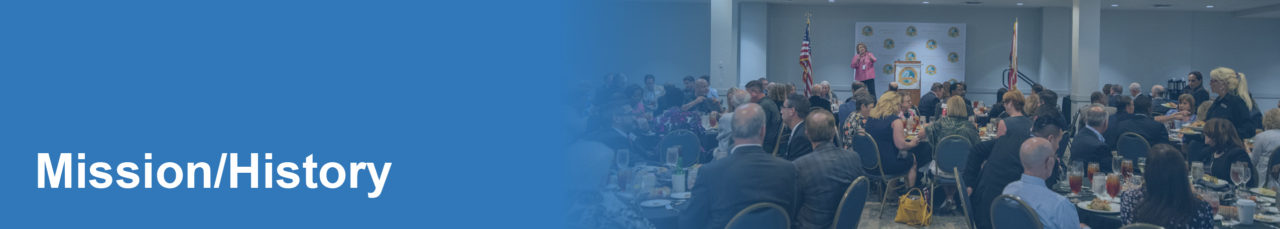What is the theme of the event?
Please give a detailed and elaborate explanation in response to the question.

The theme of the event is 'Mission/History' as indicated by the prominent overlay text on the vibrant blue backdrop, which emphasizes the League's dedication to enhancing municipal awareness and cooperation among Broward County's cities.